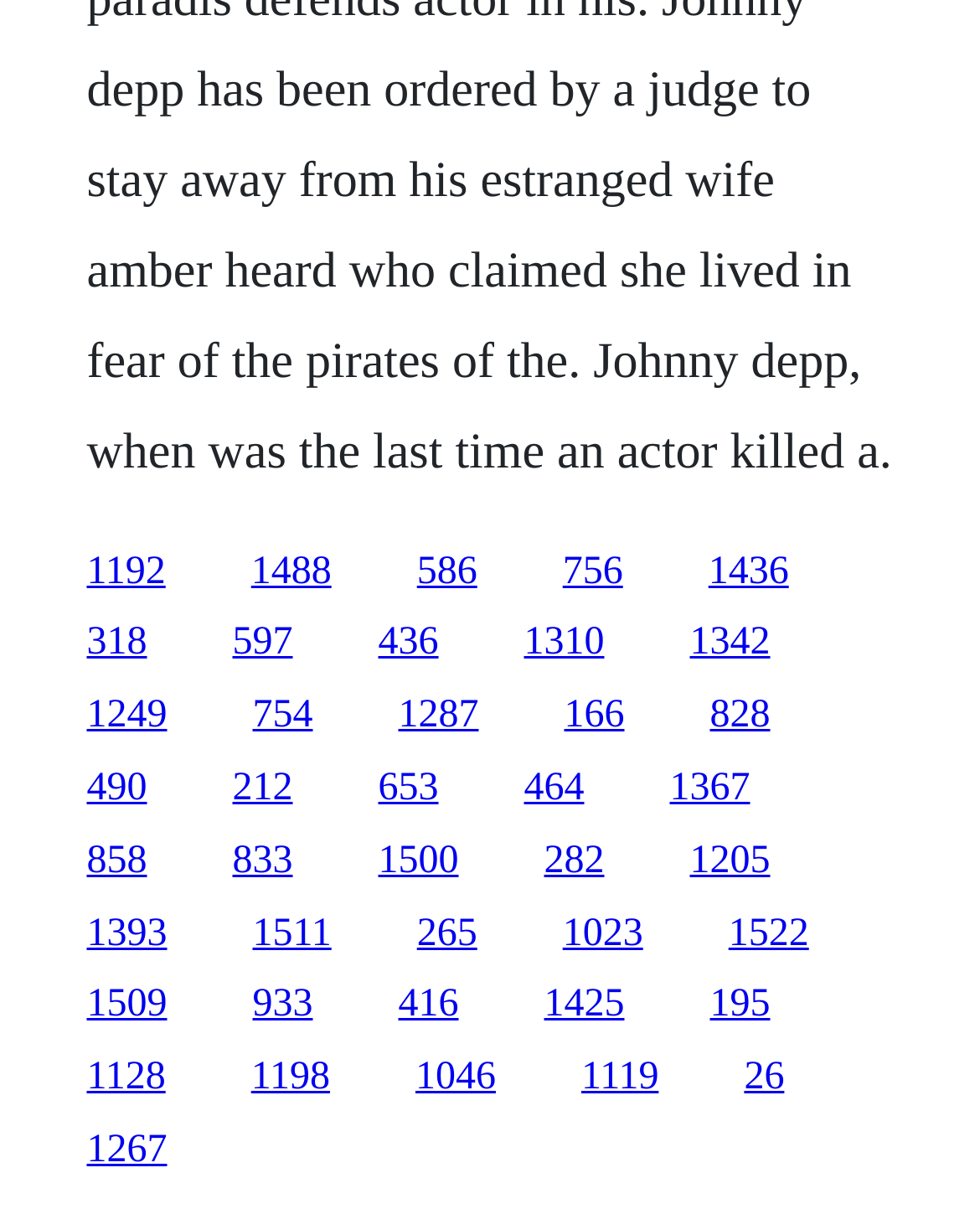Are the links arranged in a grid pattern?
Answer with a single word or phrase, using the screenshot for reference.

Yes